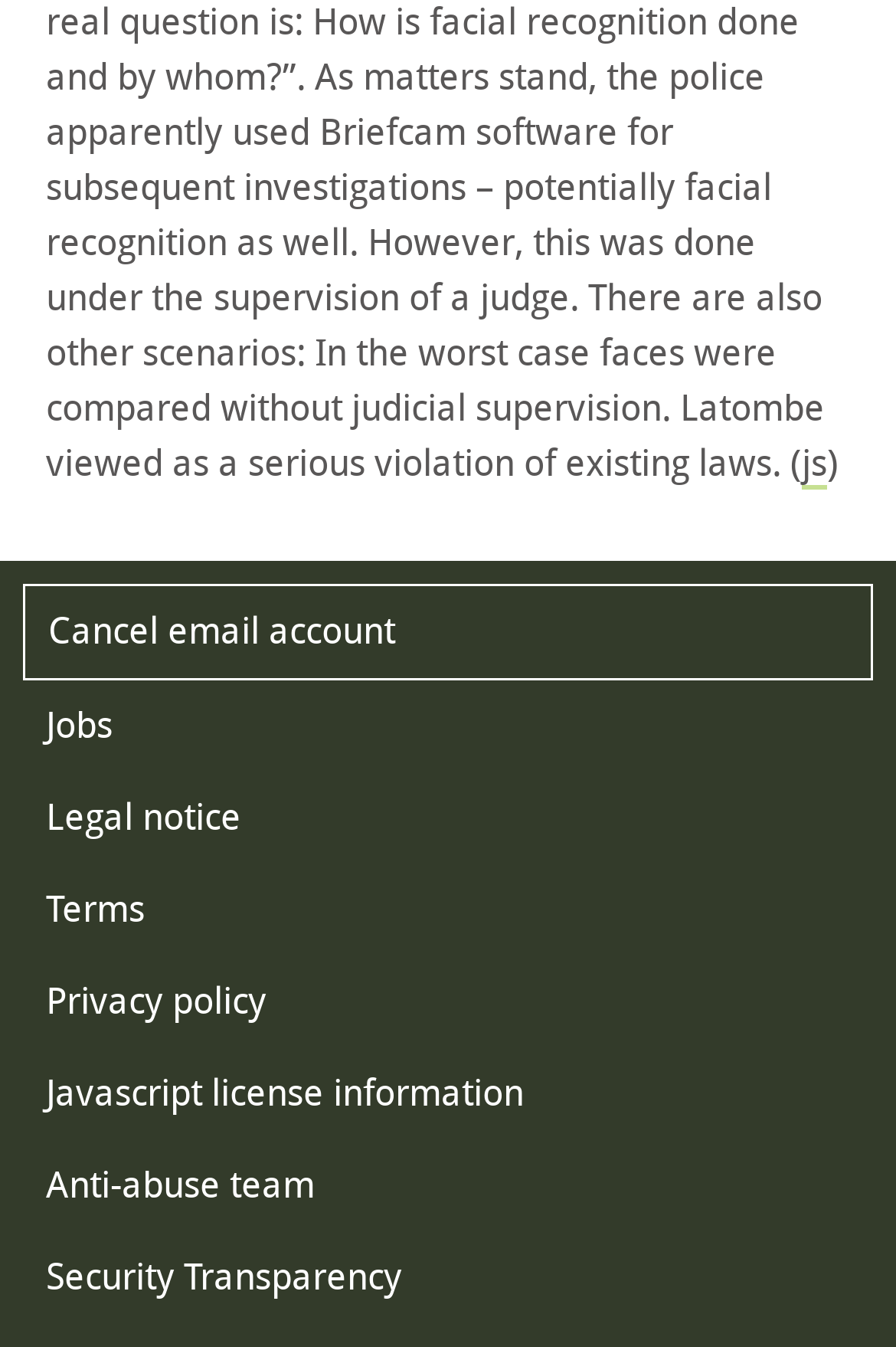Using the provided element description, identify the bounding box coordinates as (top-left x, top-left y, bottom-right x, bottom-right y). Ensure all values are between 0 and 1. Description: Javascript license information

[0.026, 0.779, 0.974, 0.847]